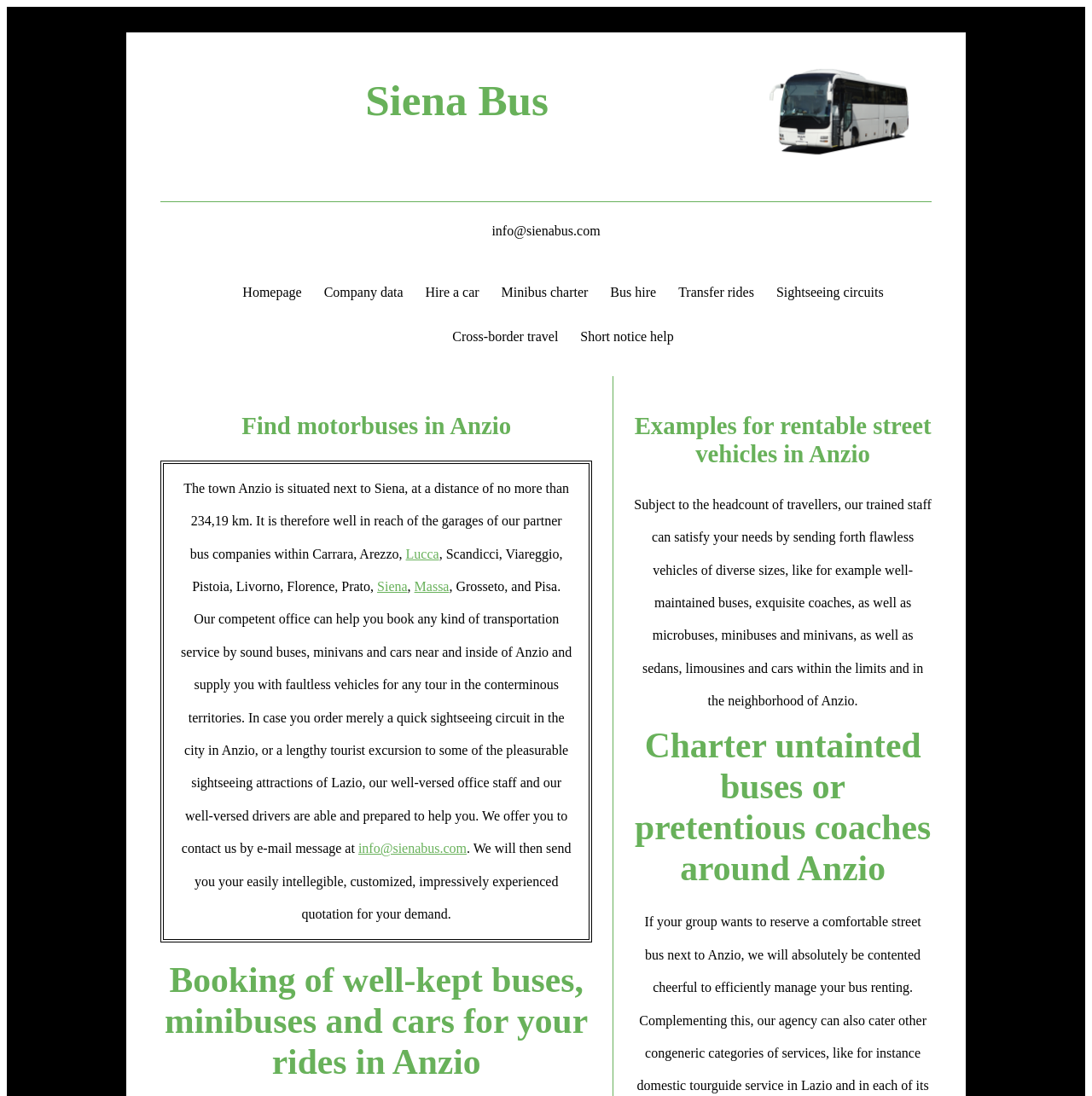Pinpoint the bounding box coordinates of the element to be clicked to execute the instruction: "Contact the company via email".

[0.328, 0.767, 0.427, 0.781]